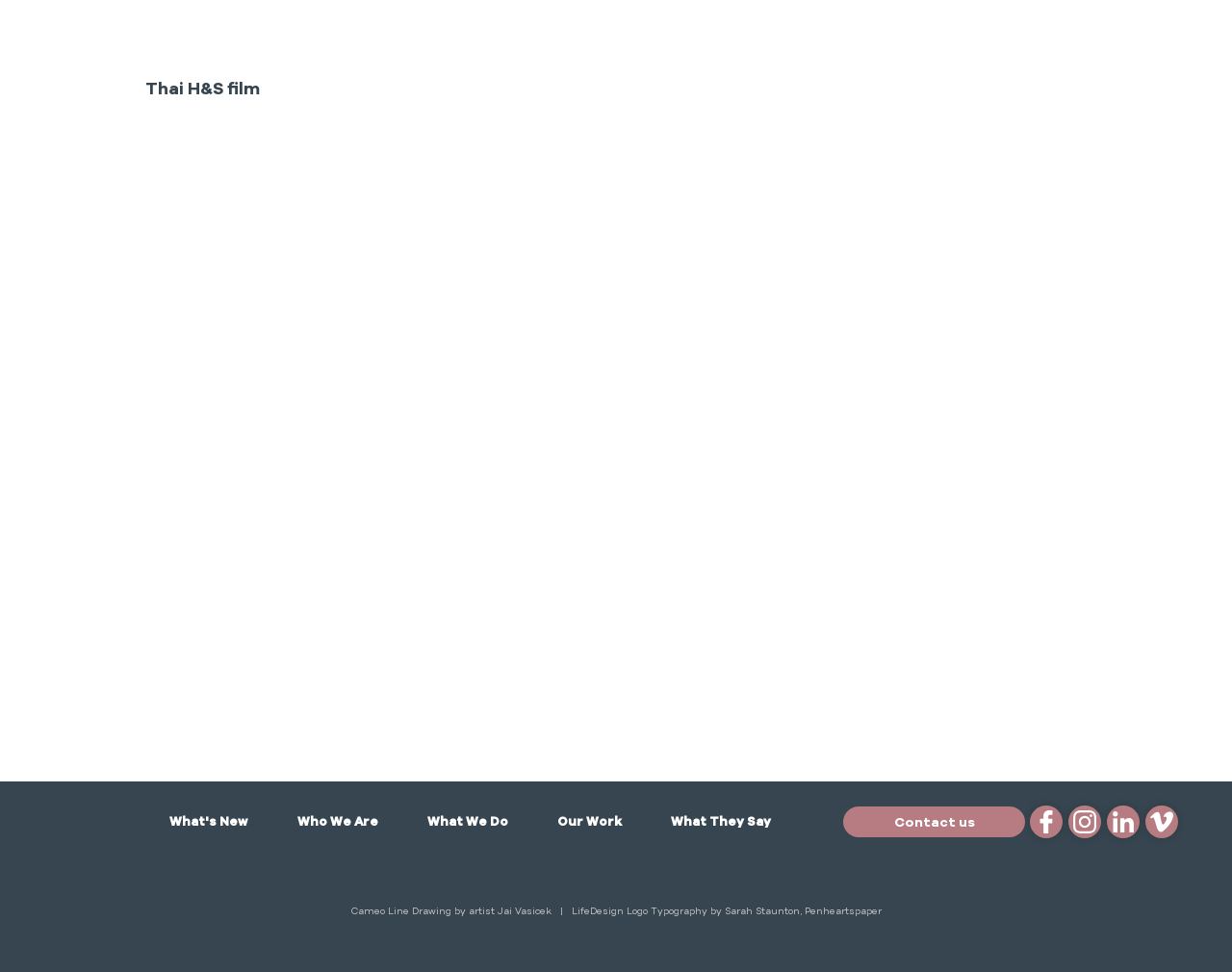How many social media links are there?
Please use the image to provide an in-depth answer to the question.

There are four social media links at the bottom of the webpage, which are facebook, instagram, vimeo, and another vimeo link.